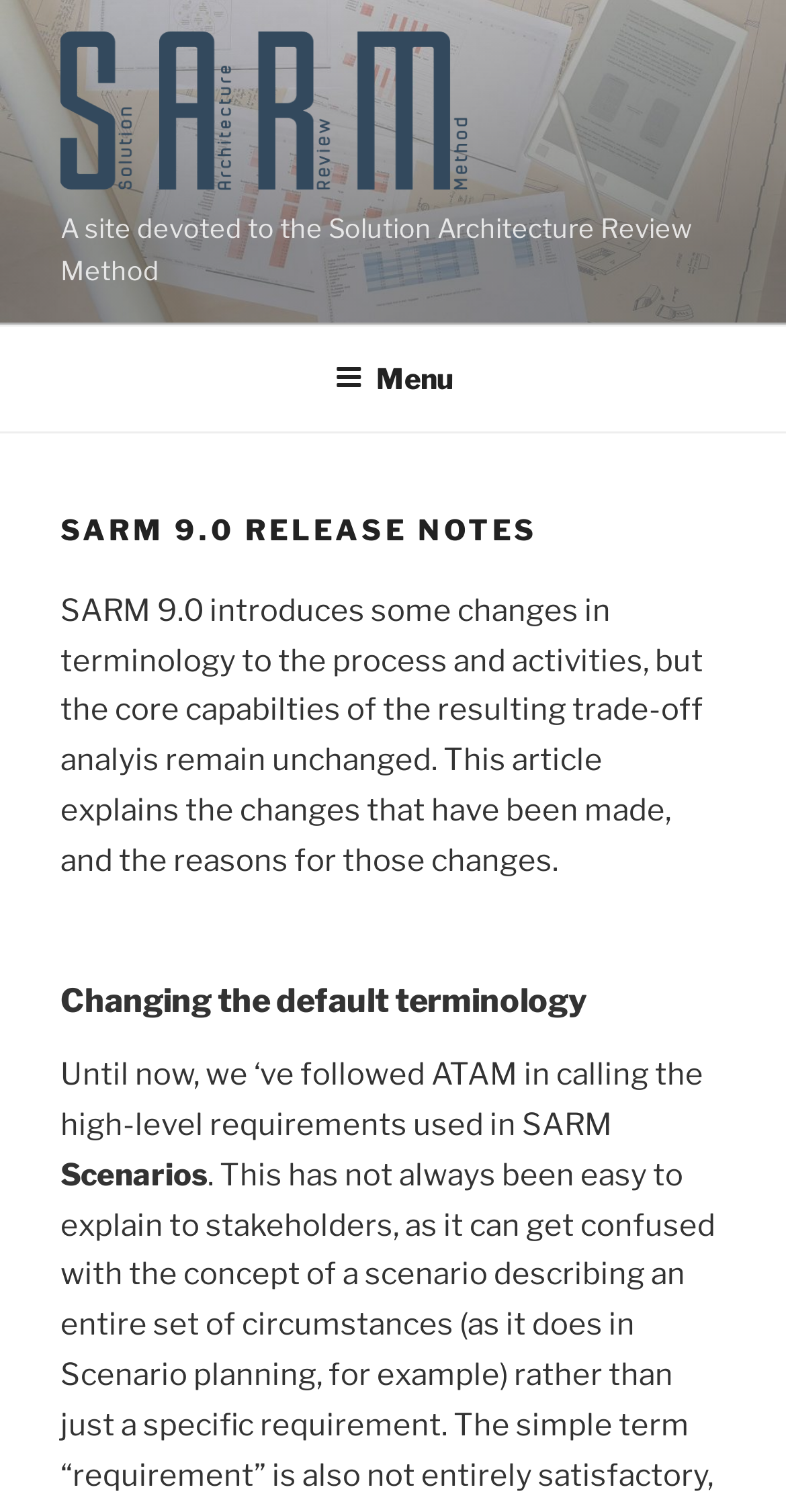Give a short answer to this question using one word or a phrase:
What was previously used in SARM?

ATAM